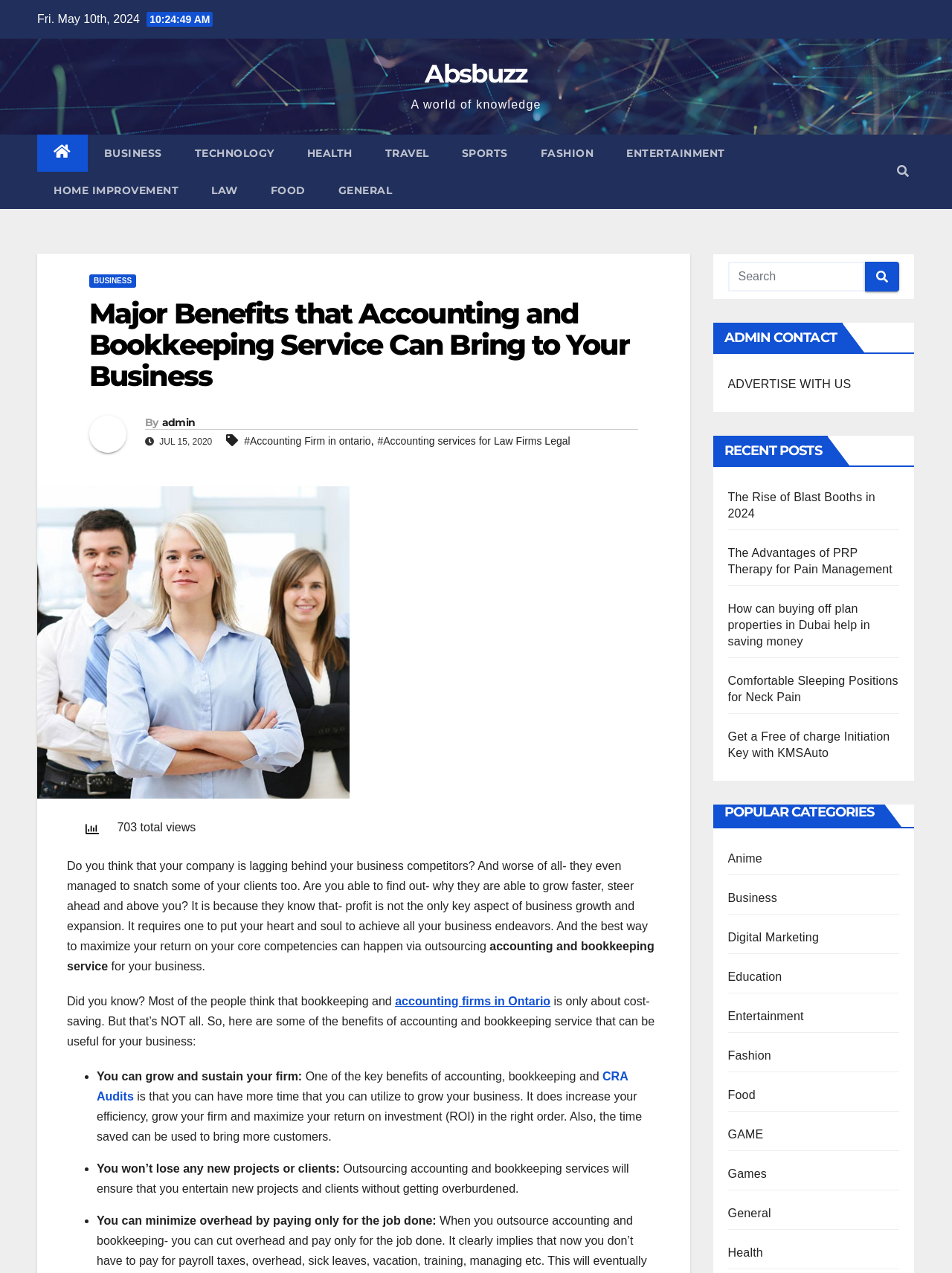Provide the bounding box coordinates of the HTML element described by the text: "CRA Audits".

[0.102, 0.841, 0.659, 0.866]